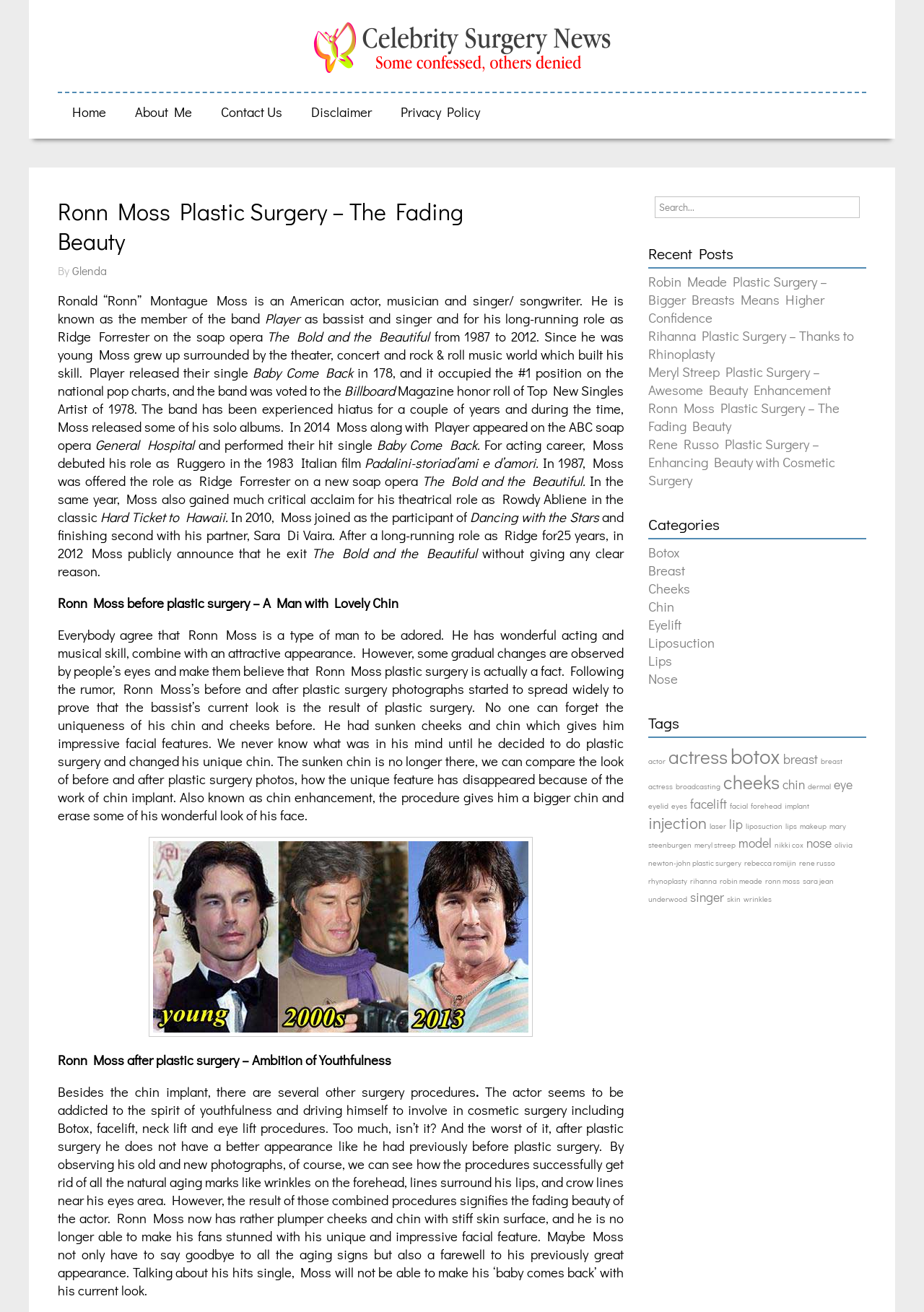Respond to the question with just a single word or phrase: 
What is Ronn Moss's profession?

Actor, musician, singer/songwriter